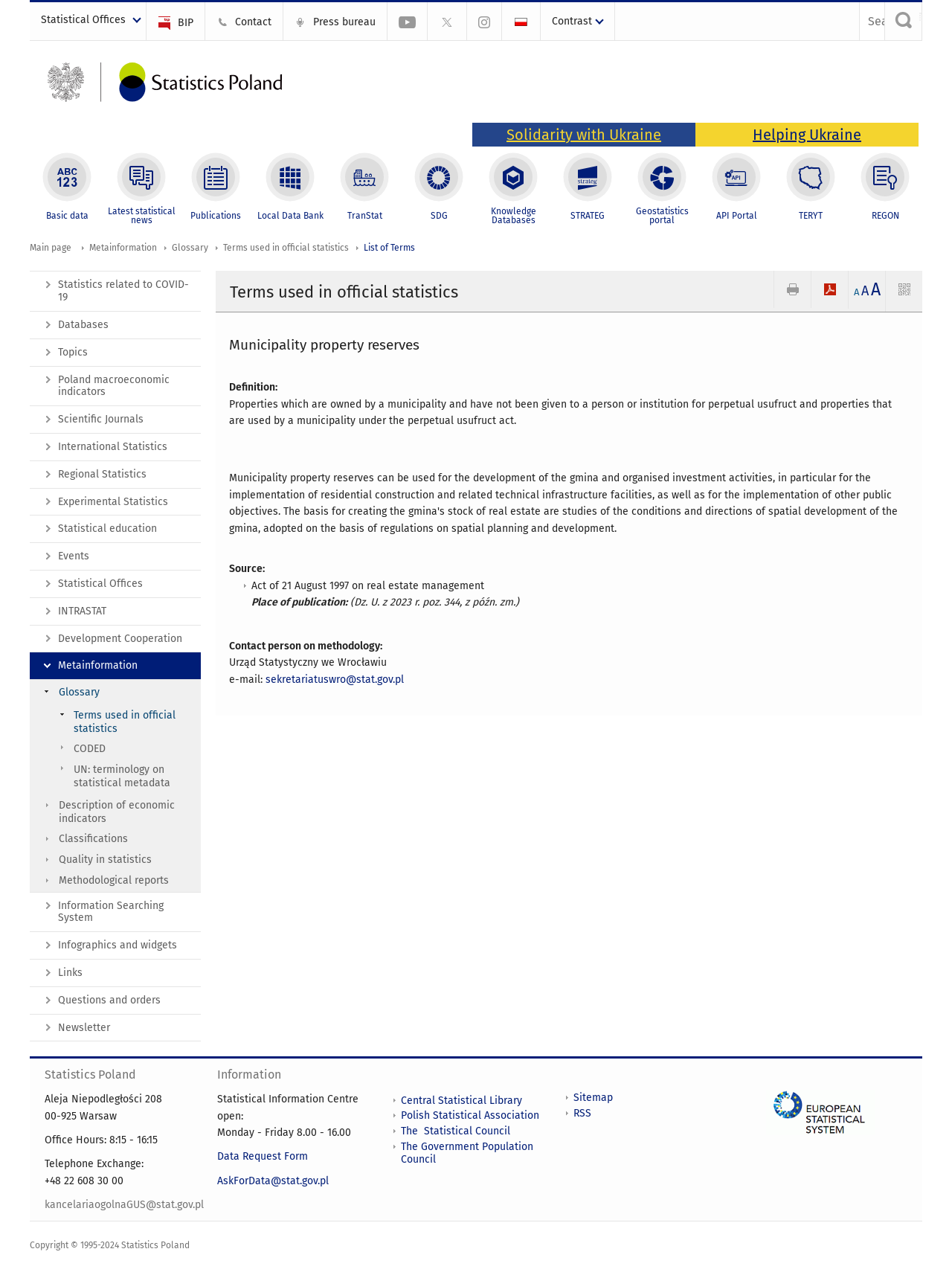What is the purpose of the 'save as pdf' button?
Carefully examine the image and provide a detailed answer to the question.

I inferred the purpose of the 'save as pdf' button by looking at its description and the image associated with it. The image is likely a PDF icon, and the description is 'save as pdf', which suggests that the button allows users to save the current page as a PDF file.